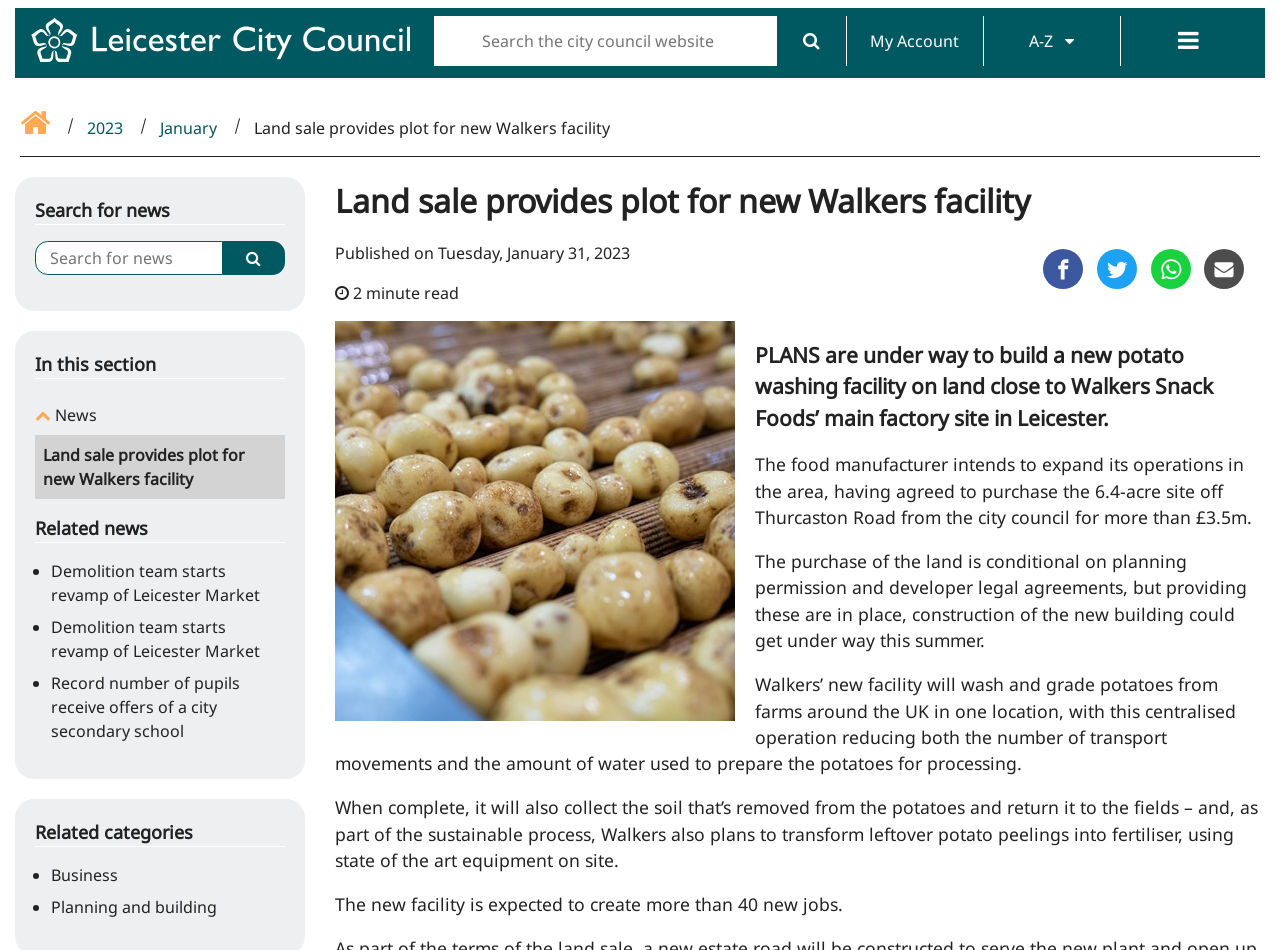Identify the bounding box coordinates for the element you need to click to achieve the following task: "Search the city council website". Provide the bounding box coordinates as four float numbers between 0 and 1, in the form [left, top, right, bottom].

[0.339, 0.017, 0.607, 0.069]